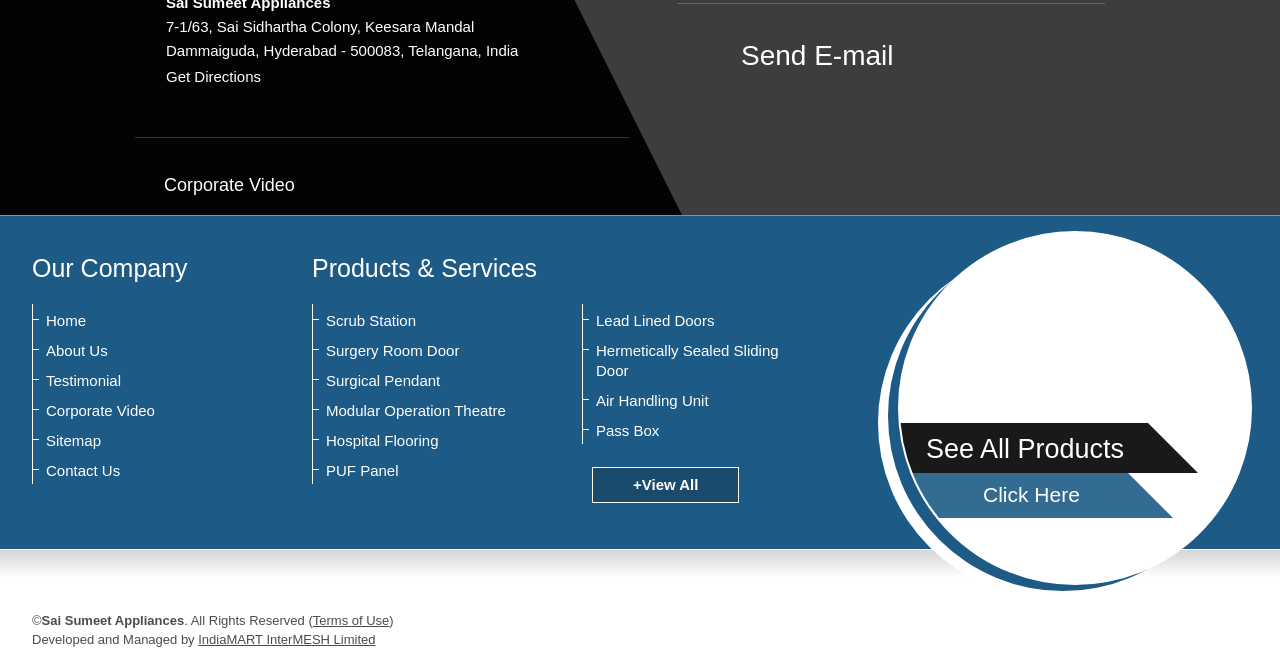Please specify the bounding box coordinates of the clickable region necessary for completing the following instruction: "Visit home page". The coordinates must consist of four float numbers between 0 and 1, i.e., [left, top, right, bottom].

[0.028, 0.469, 0.181, 0.499]